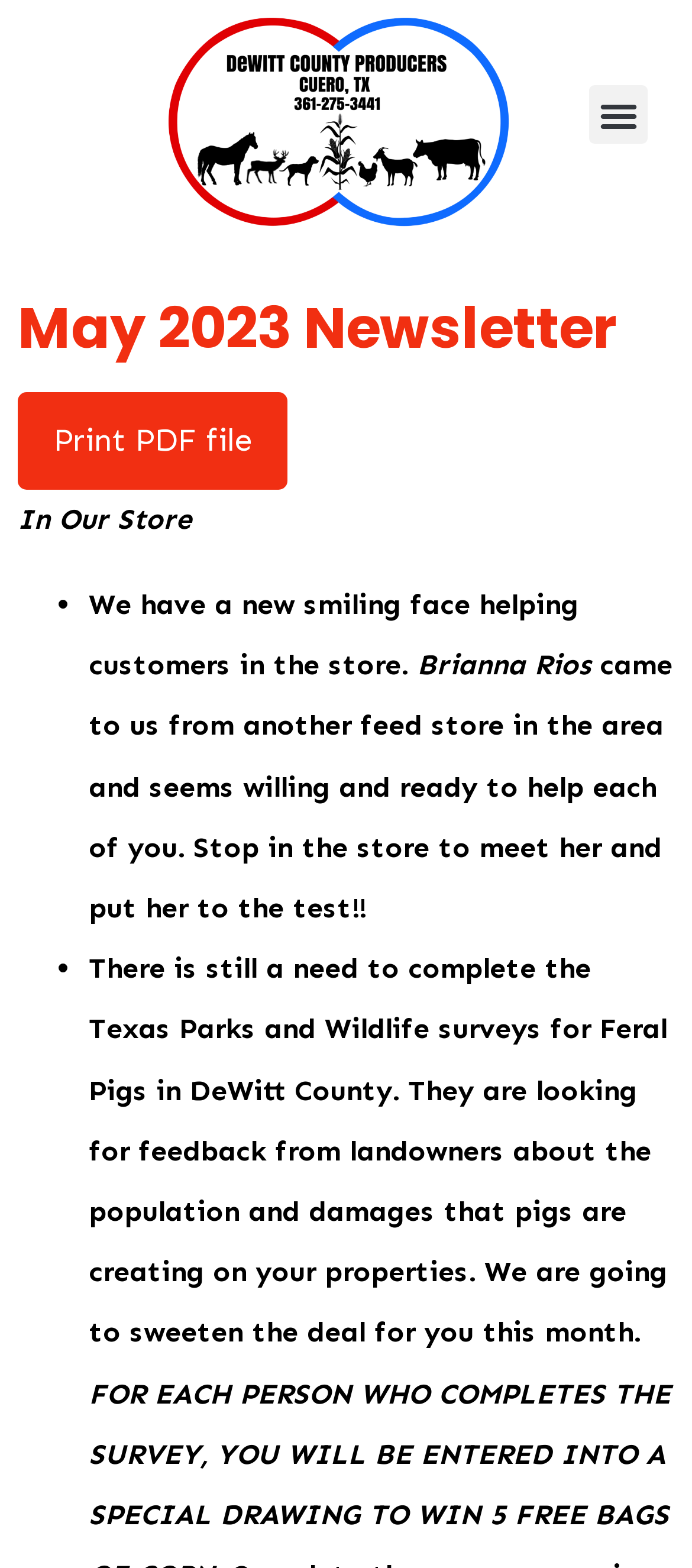Answer this question using a single word or a brief phrase:
What is the current month mentioned in the newsletter?

May 2023